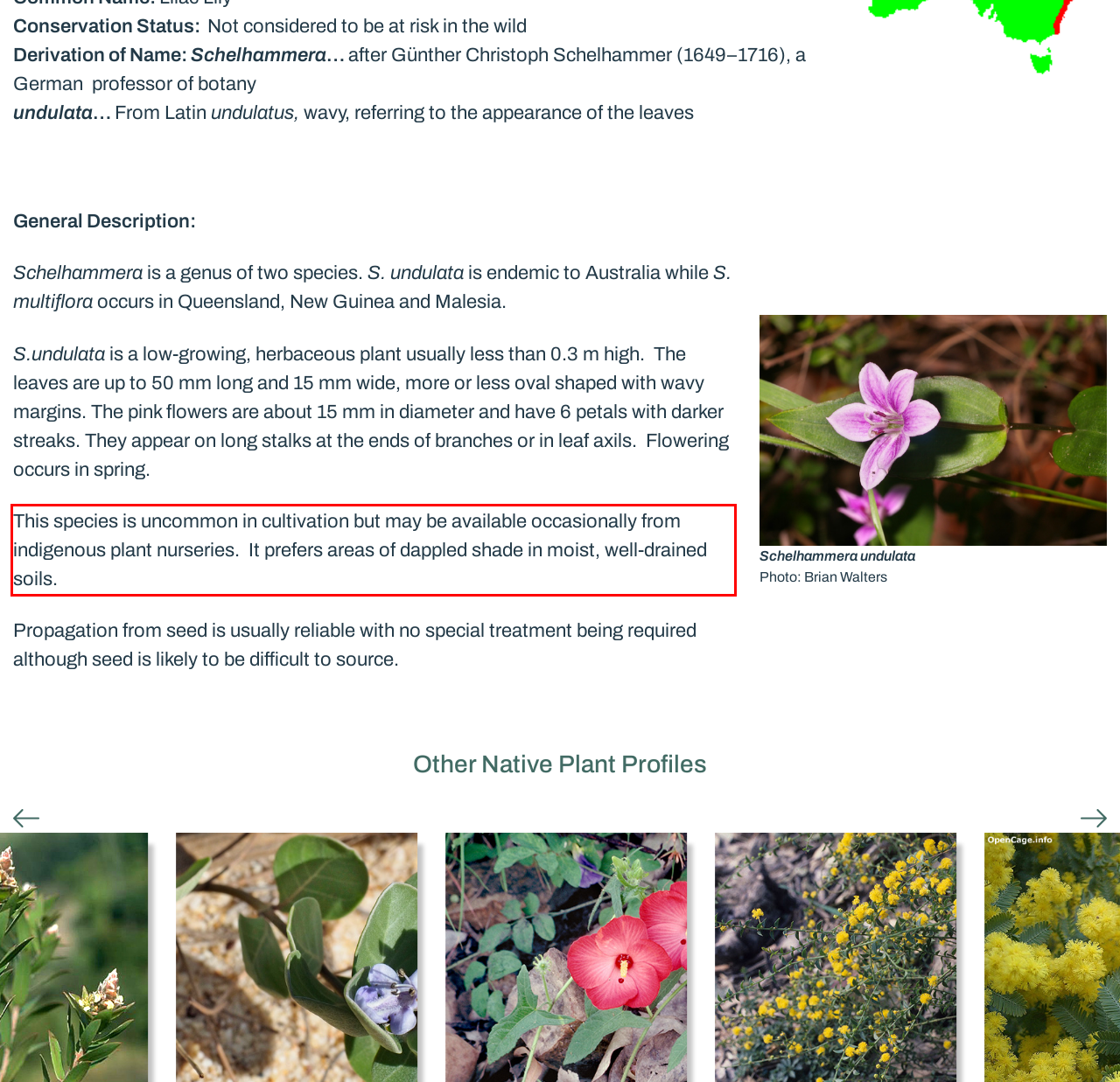Analyze the webpage screenshot and use OCR to recognize the text content in the red bounding box.

This species is uncommon in cultivation but may be available occasionally from indigenous plant nurseries. It prefers areas of dappled shade in moist, well-drained soils.